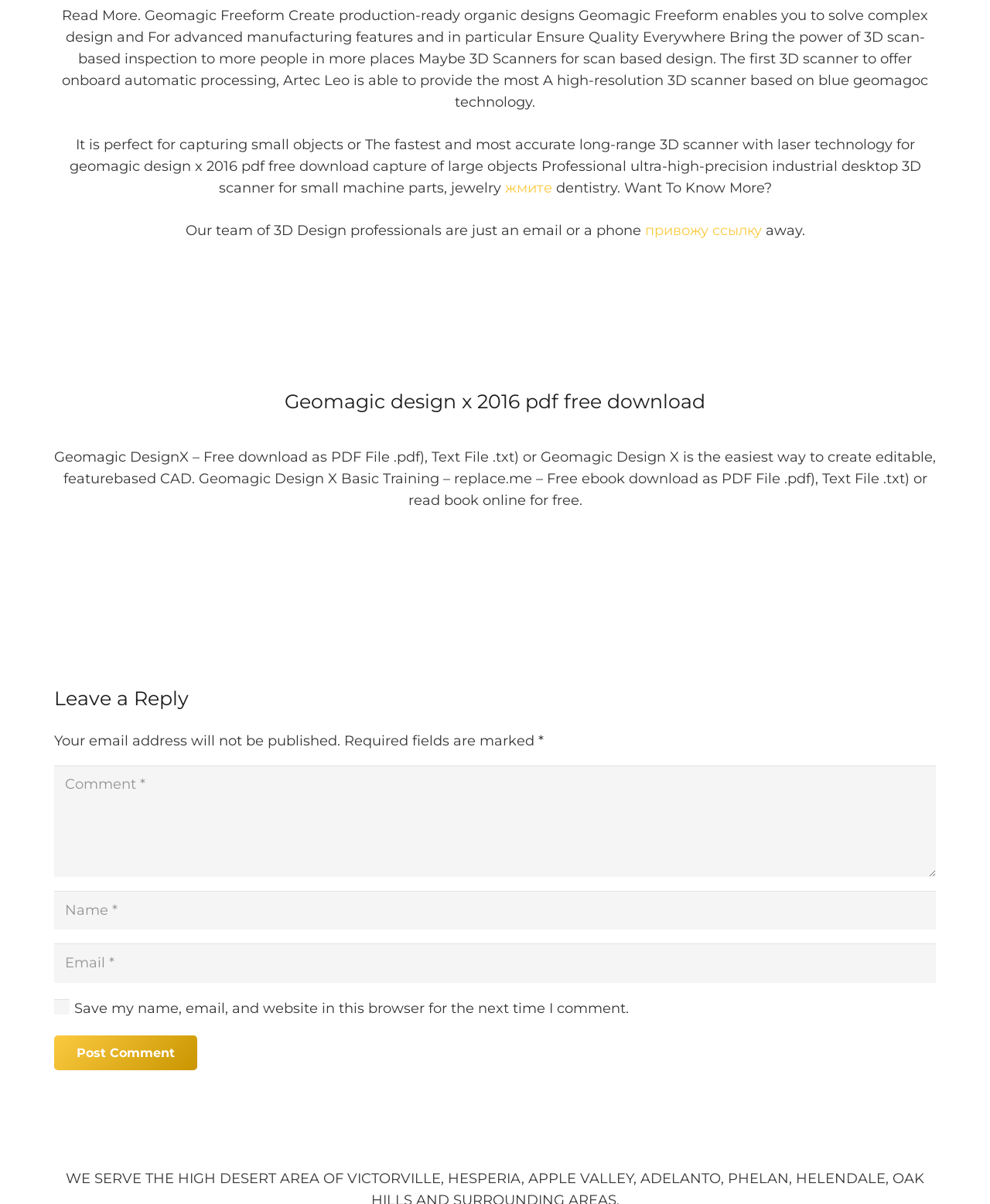Provide the bounding box coordinates of the HTML element this sentence describes: "Post Comment".

[0.055, 0.86, 0.199, 0.889]